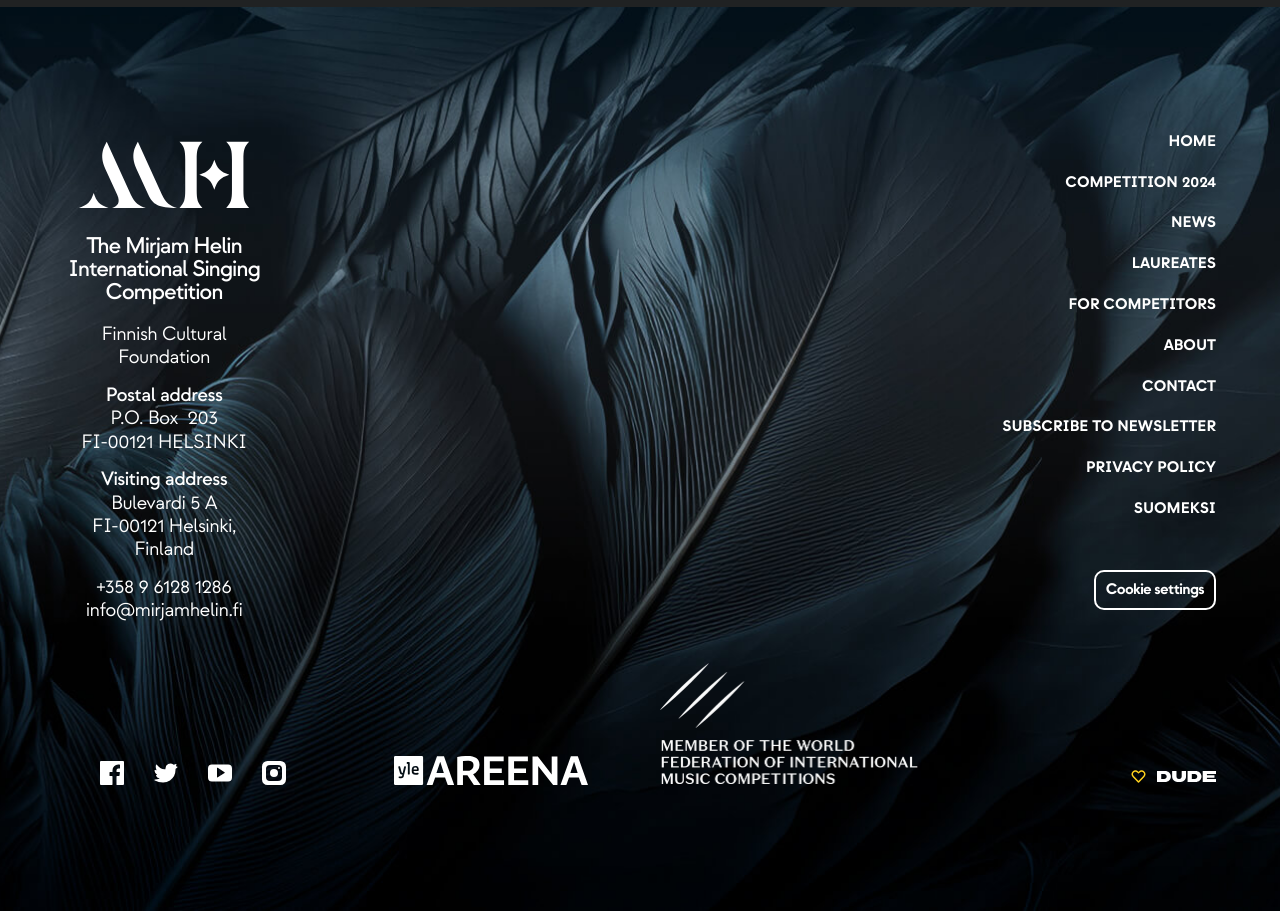Answer the question using only one word or a concise phrase: How many navigation links are available in the top menu?

7